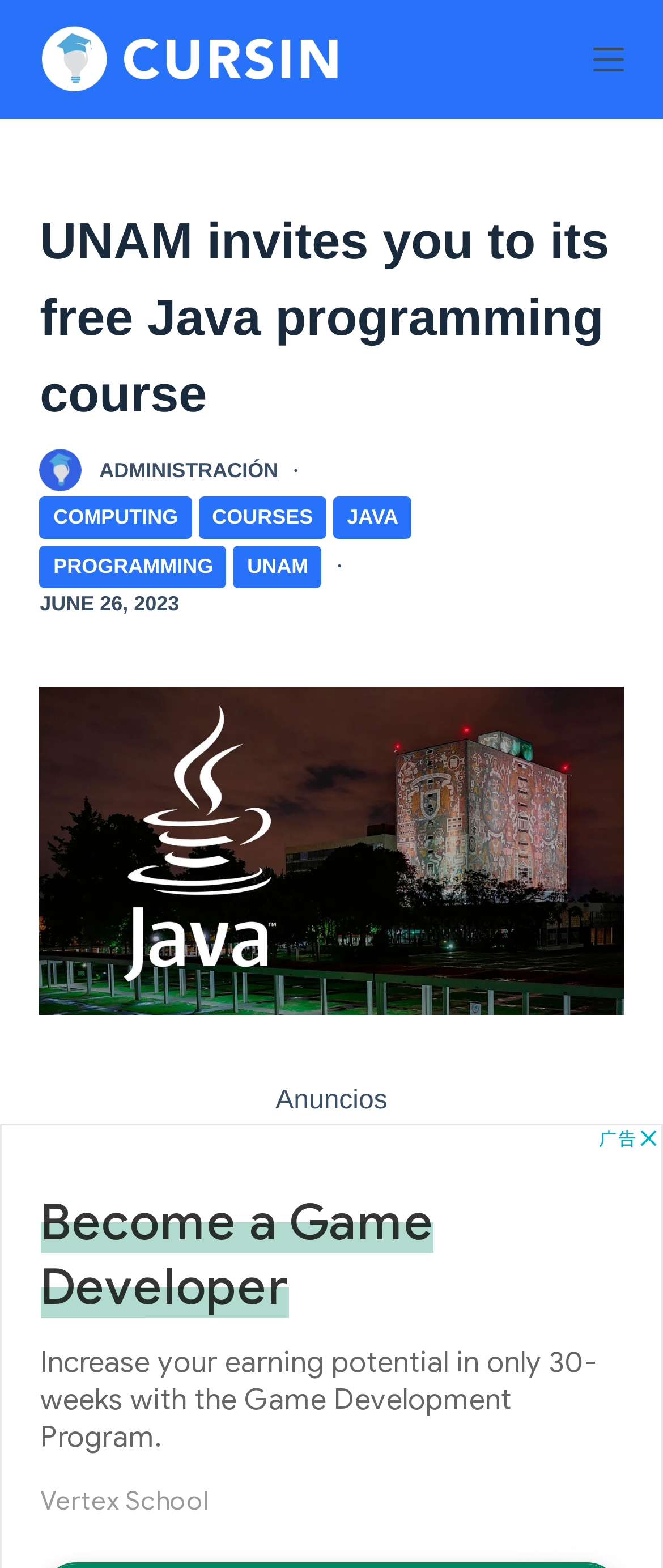Determine the coordinates of the bounding box that should be clicked to complete the instruction: "Click the 'JAVA' link". The coordinates should be represented by four float numbers between 0 and 1: [left, top, right, bottom].

[0.503, 0.317, 0.621, 0.344]